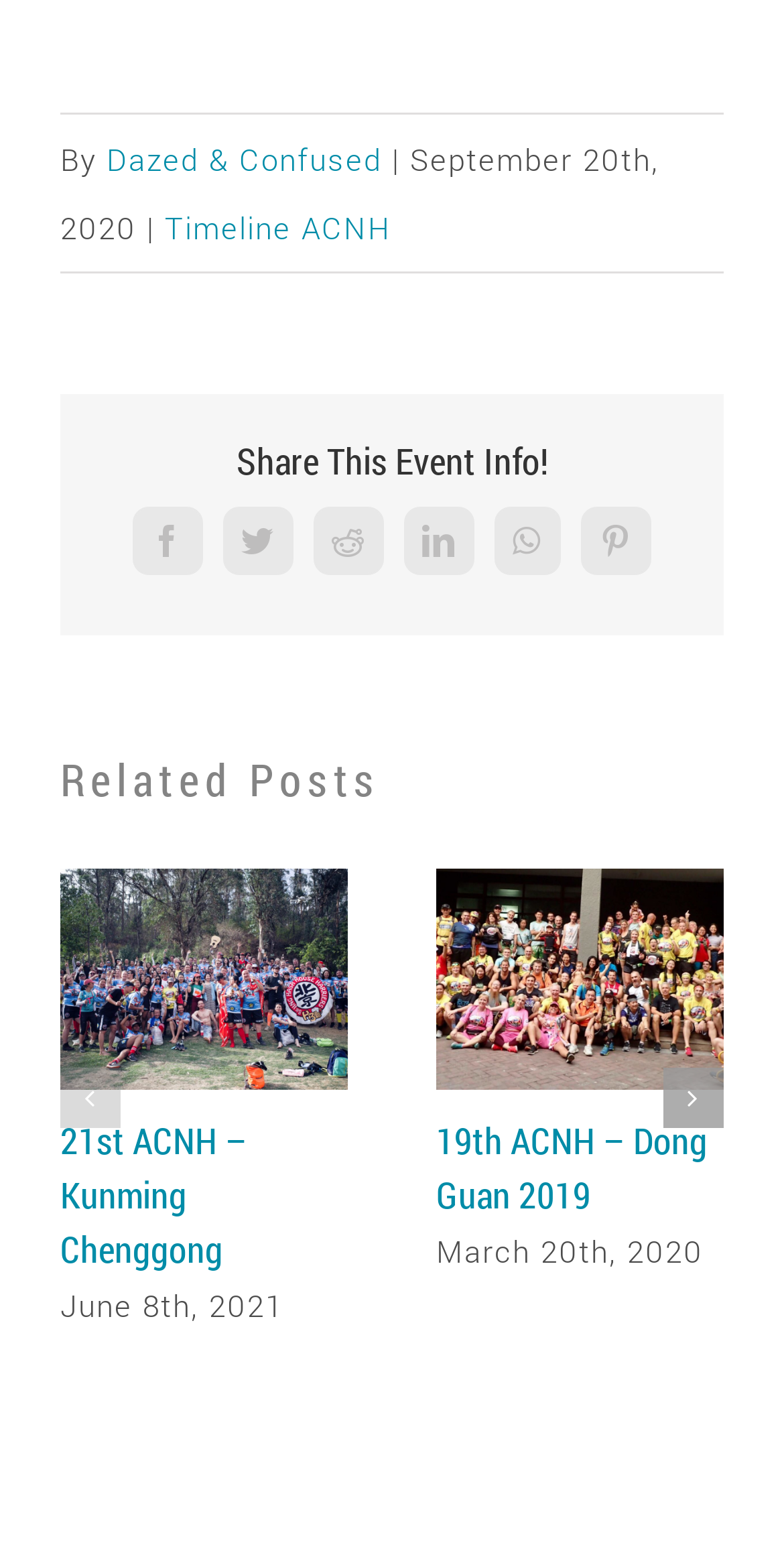Specify the bounding box coordinates for the region that must be clicked to perform the given instruction: "Share this event on Twitter".

[0.285, 0.324, 0.374, 0.368]